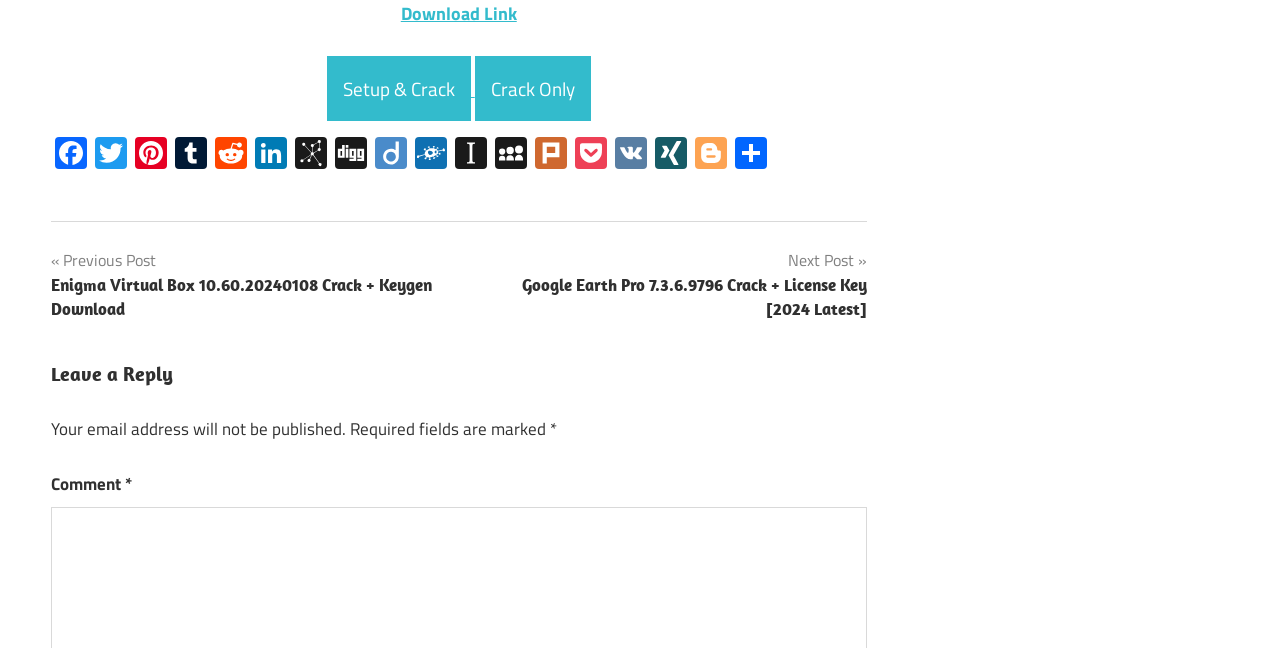Answer the question below with a single word or a brief phrase: 
What social media platforms are available for sharing?

Multiple platforms